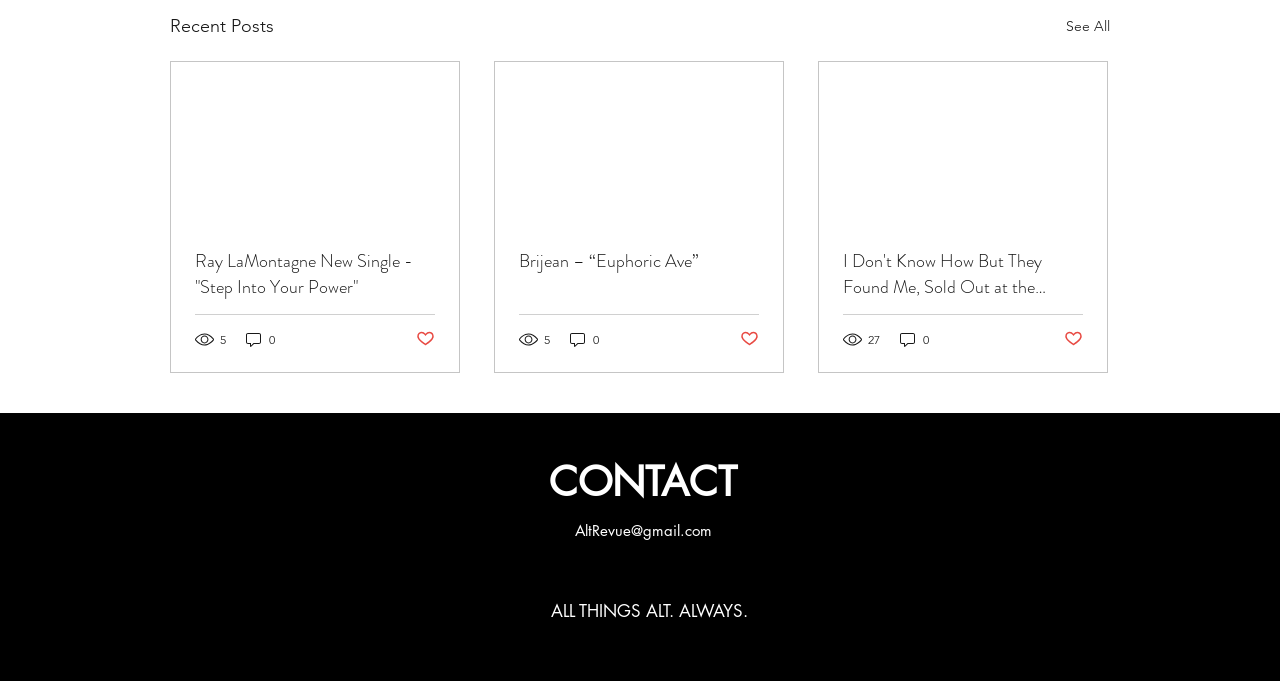Find the bounding box of the web element that fits this description: "aria-label="White Spotify Icon"".

[0.534, 0.818, 0.555, 0.856]